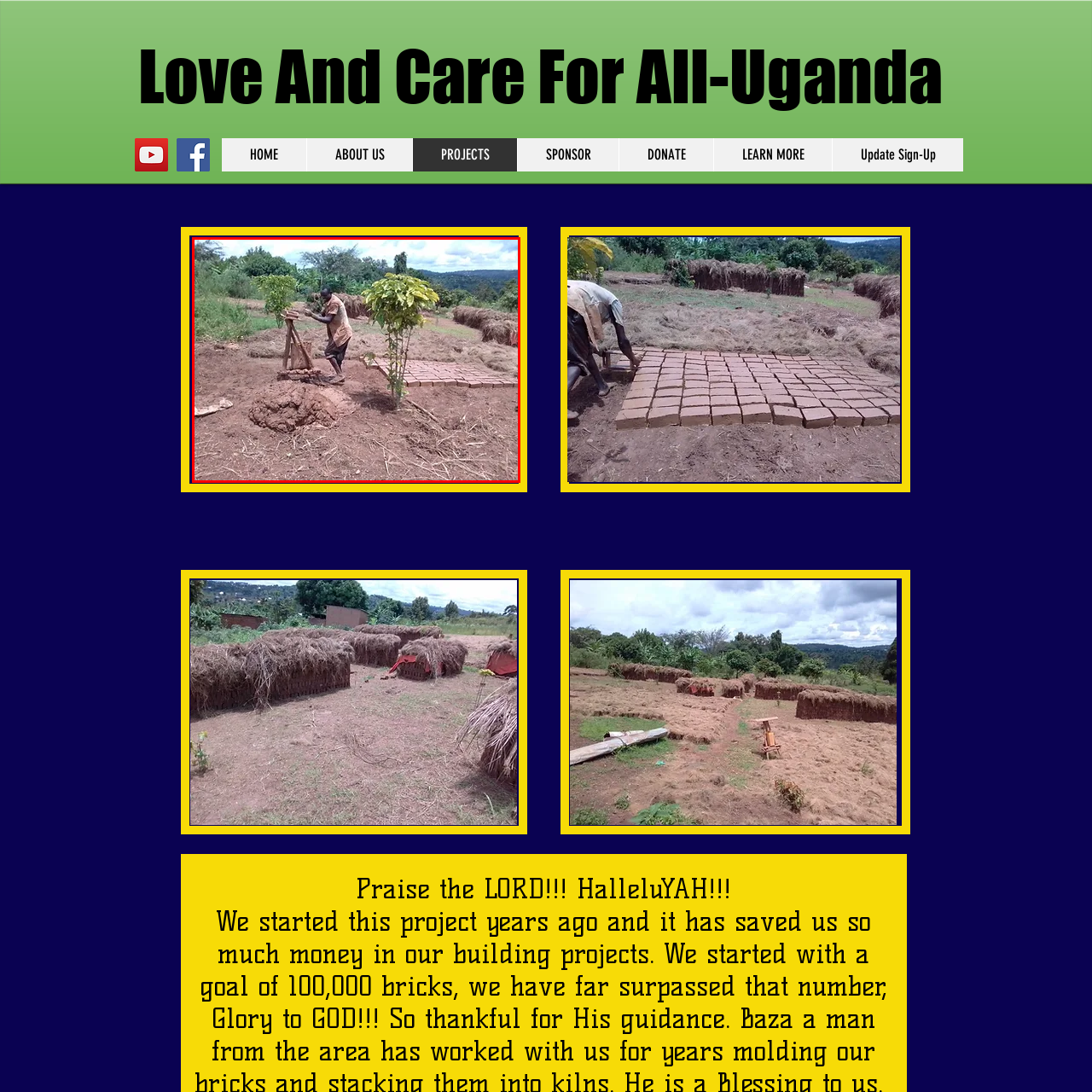Observe the image enclosed by the red rectangle, Is the environment around the person barren?
 Give a single word or phrase as your answer.

No